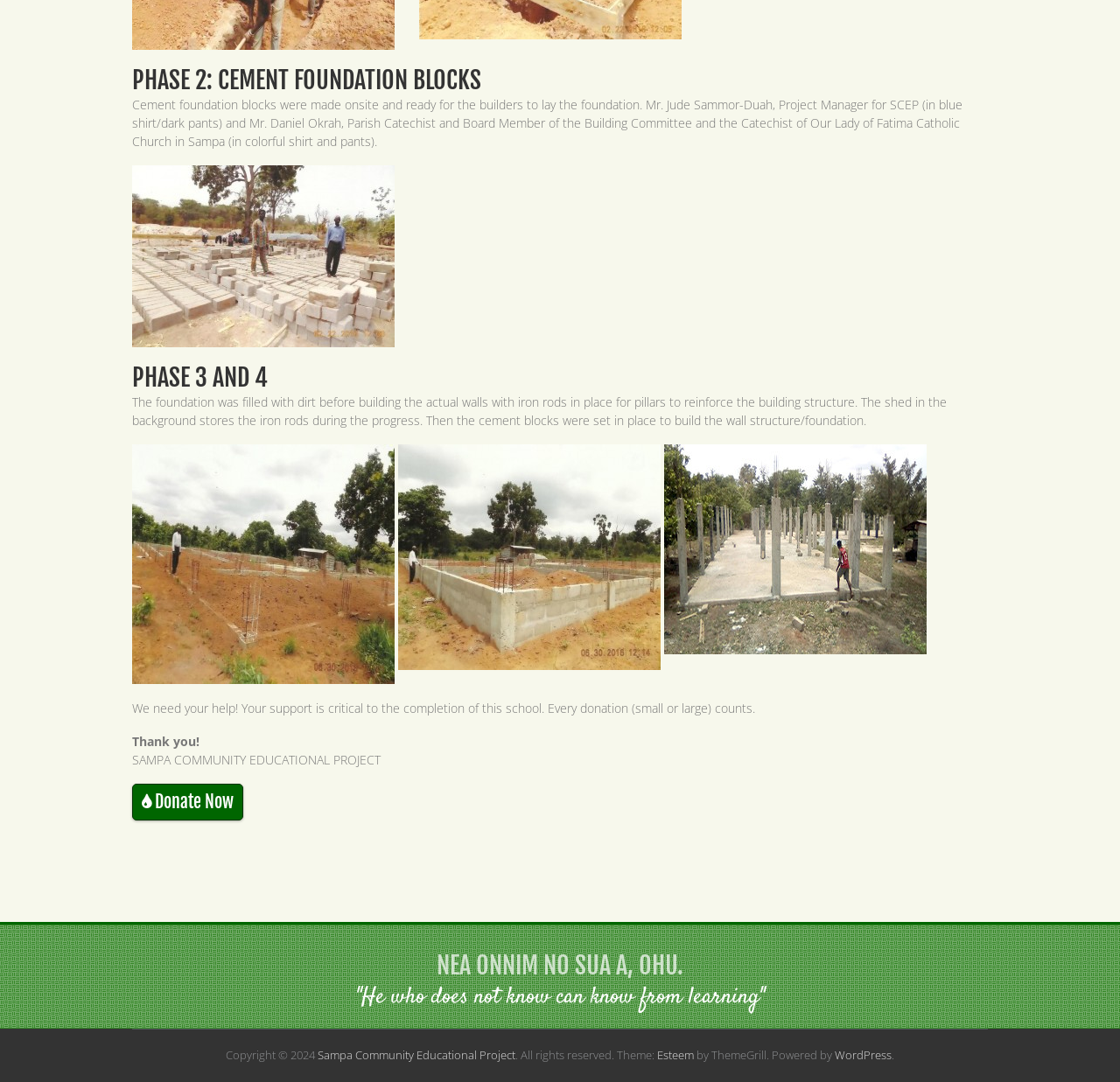How many images are on this webpage?
Relying on the image, give a concise answer in one word or a brief phrase.

4